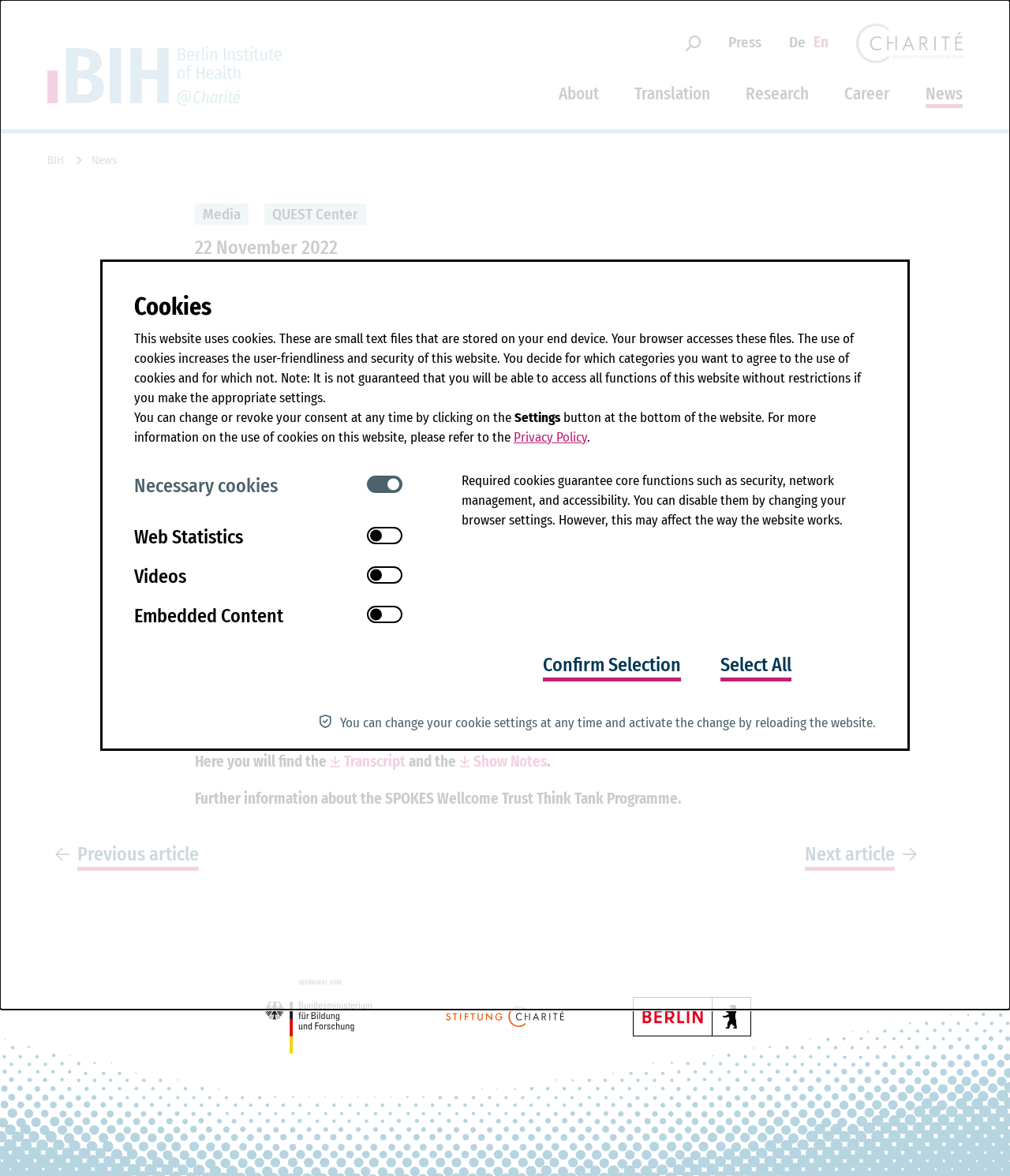Give a succinct answer to this question in a single word or phrase: 
Who is the guest in Episode 3?

Noémie Aubert Bonn